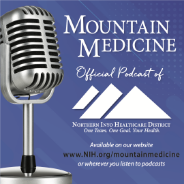Give a thorough caption of the image, focusing on all visible elements.

The image prominently features a classic microphone, symbolizing the audio format of the content it represents. Accompanying the microphone, the title "Mountain Medicine" is displayed in bold, eye-catching text, indicating the podcast's name. Below the title, the phrase "Official Podcast of" is included, establishing its affiliation with the Northern Inyo Healthcare District. The design incorporates a geometric logo with three peaks, reflective of a mountain motif, enhancing the theme of the podcast. Additional text invites listeners to "Available on our website" and suggests accessing the podcast through various listening platforms, underscoring its digital availability. Overall, the image conveys a professional and inviting atmosphere, appealing to those interested in health-related topics.